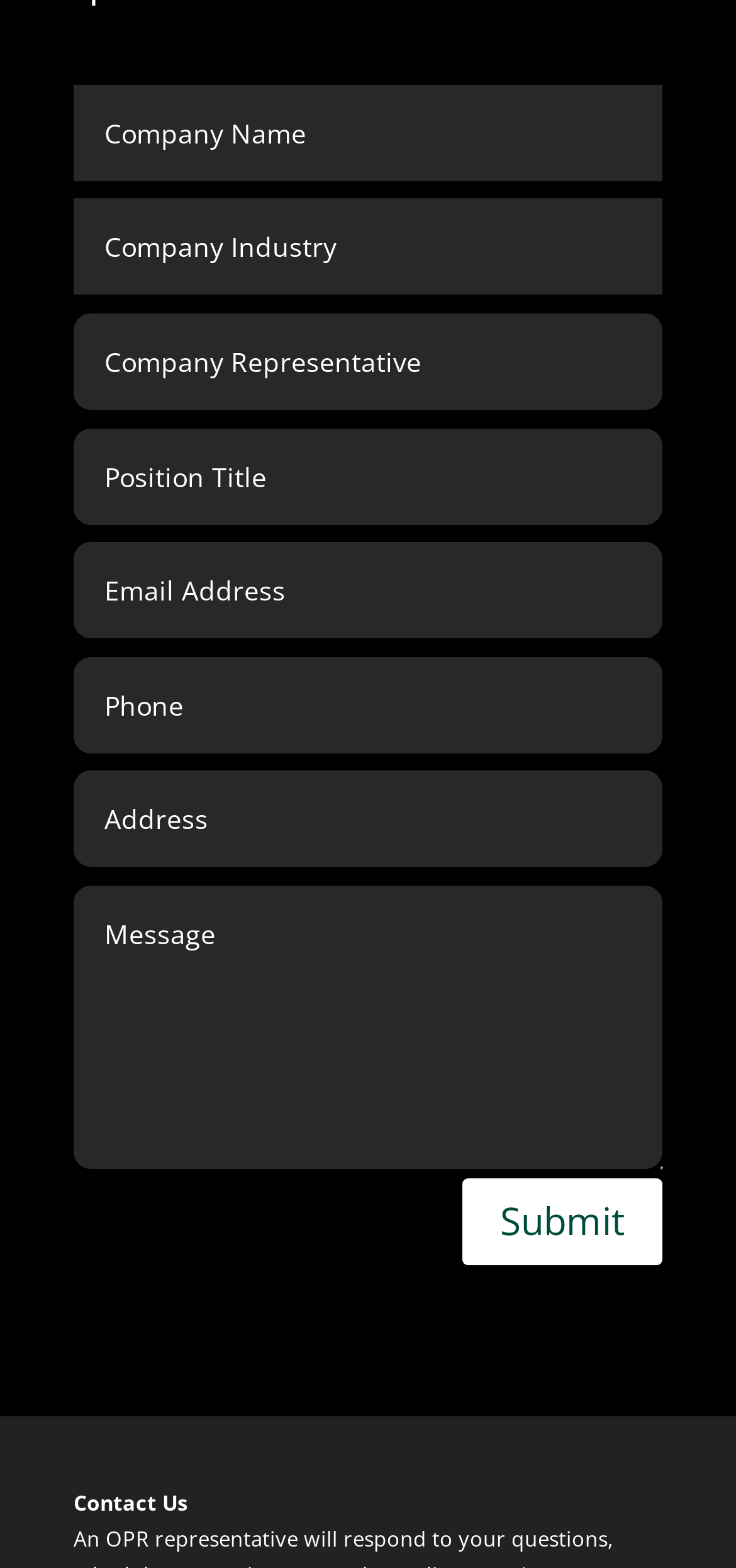Please answer the following question using a single word or phrase: How many textboxes are there?

8